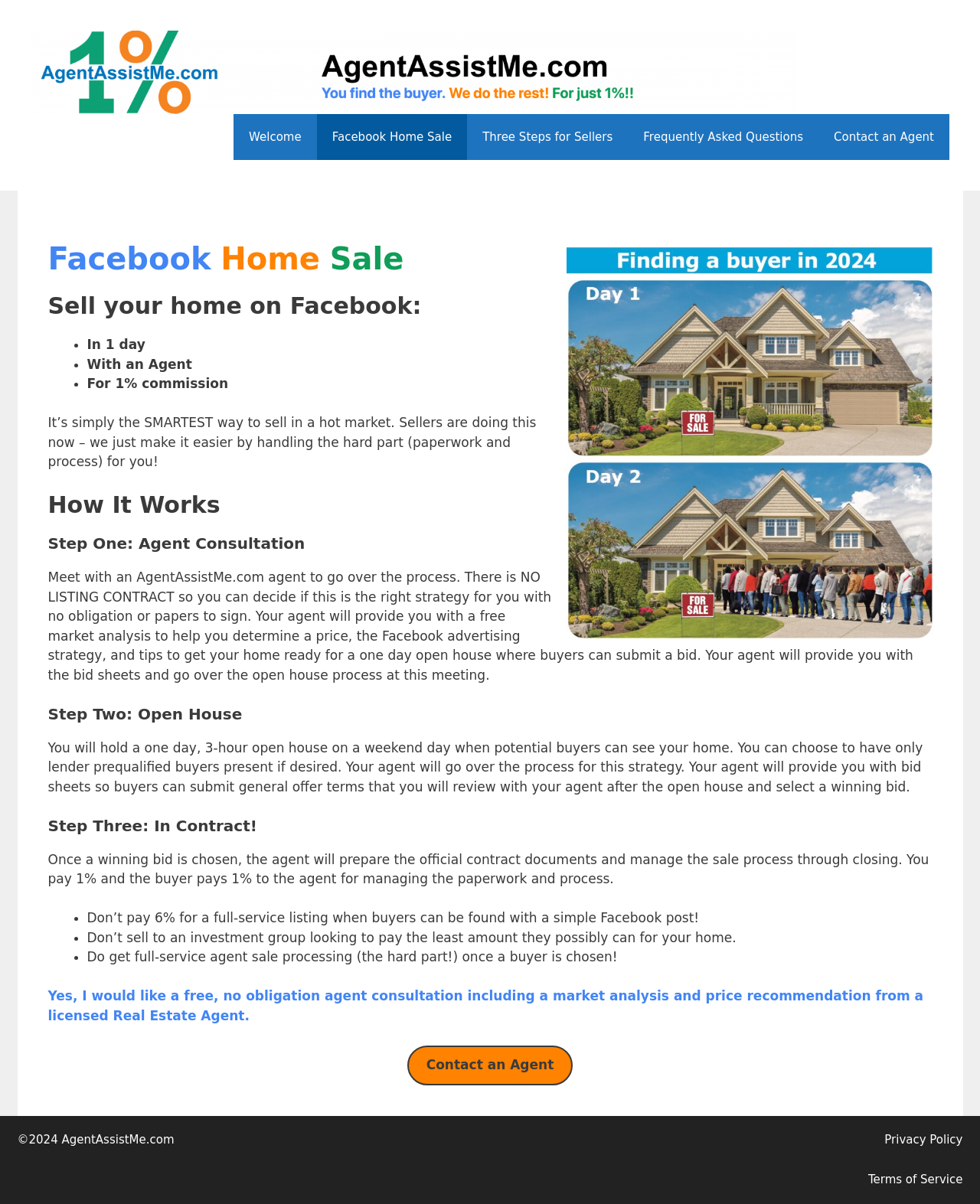Given the description "Facebook Home Sale", determine the bounding box of the corresponding UI element.

[0.323, 0.094, 0.477, 0.133]